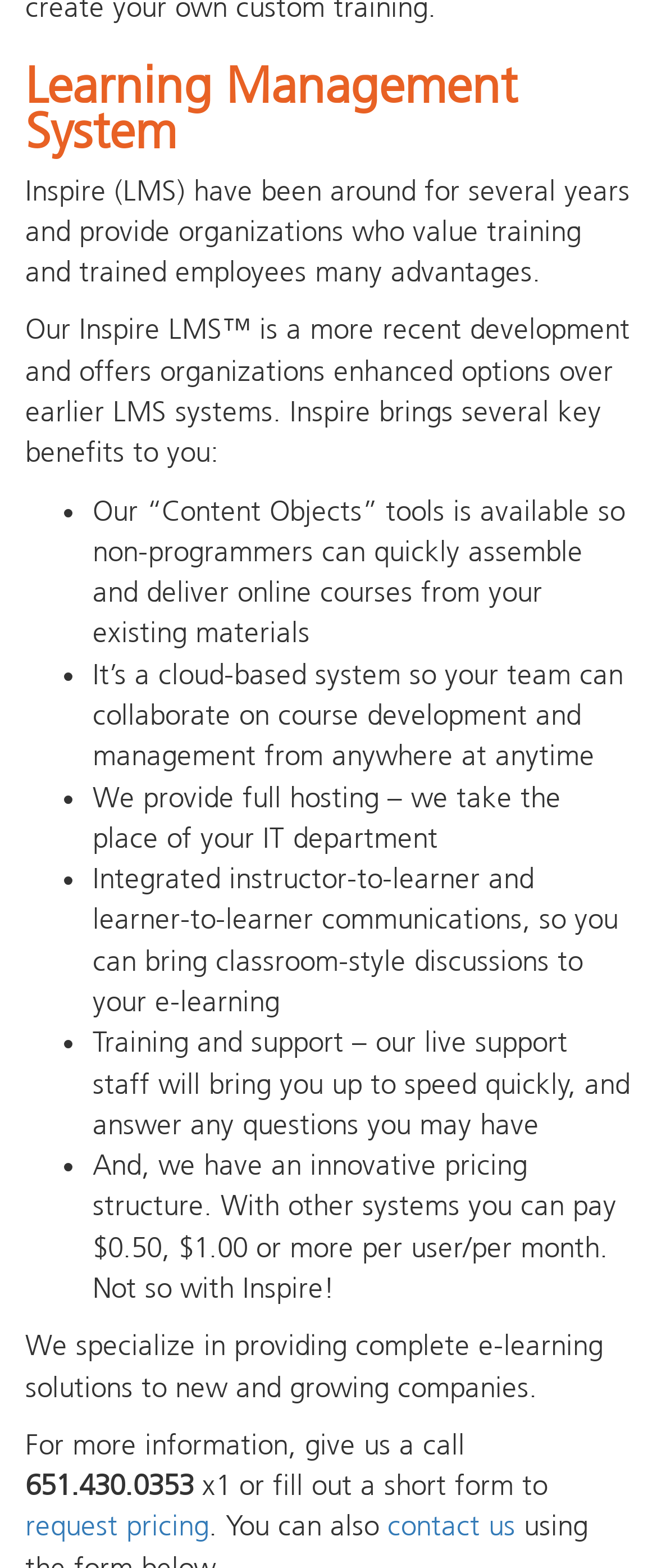How can users contact the company for more information? Based on the screenshot, please respond with a single word or phrase.

Call or fill out a form